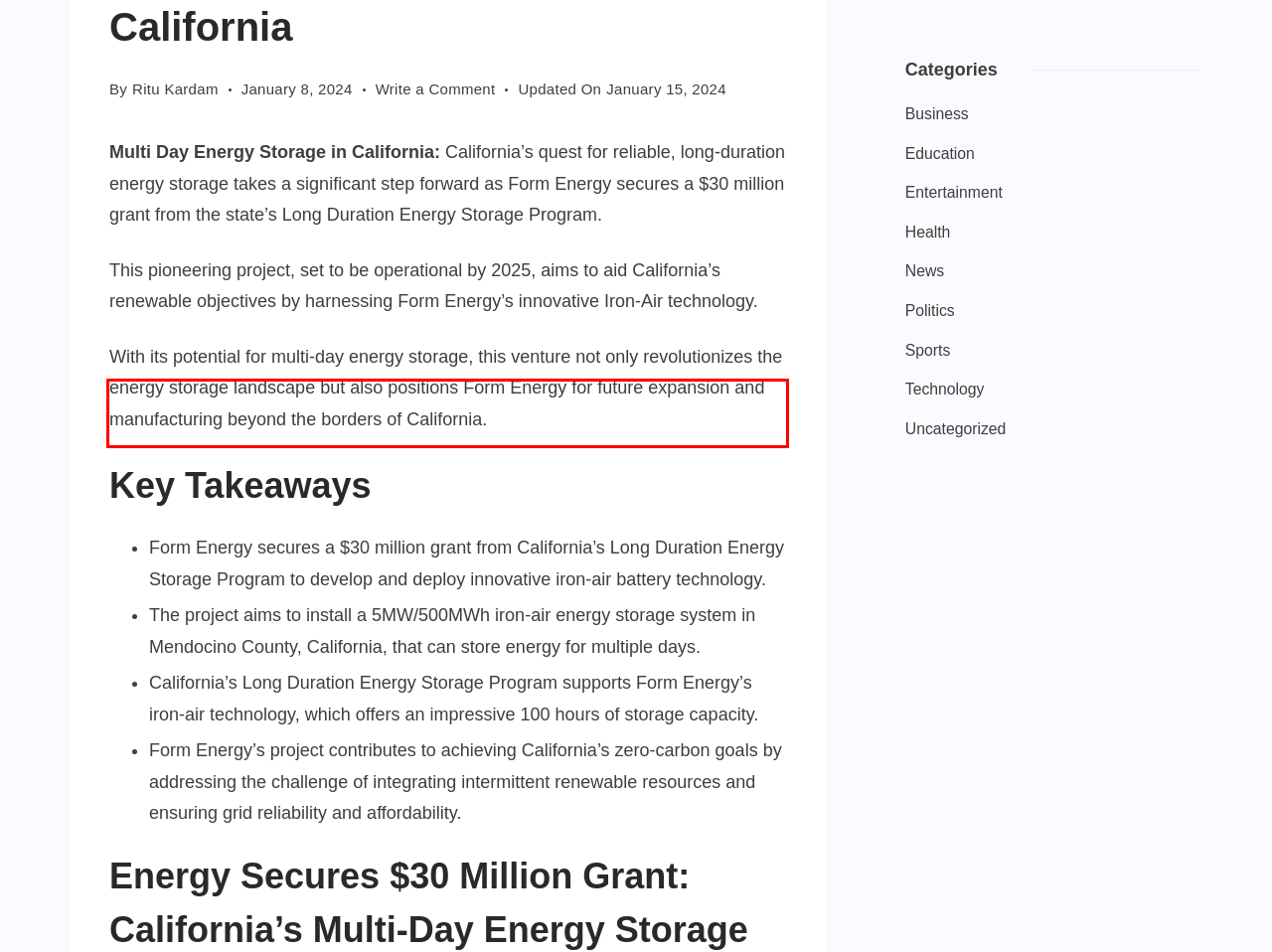Given a screenshot of a webpage, locate the red bounding box and extract the text it encloses.

This pioneering project, set to be operational by 2025, aims to aid California’s renewable objectives by harnessing Form Energy’s innovative Iron-Air technology.